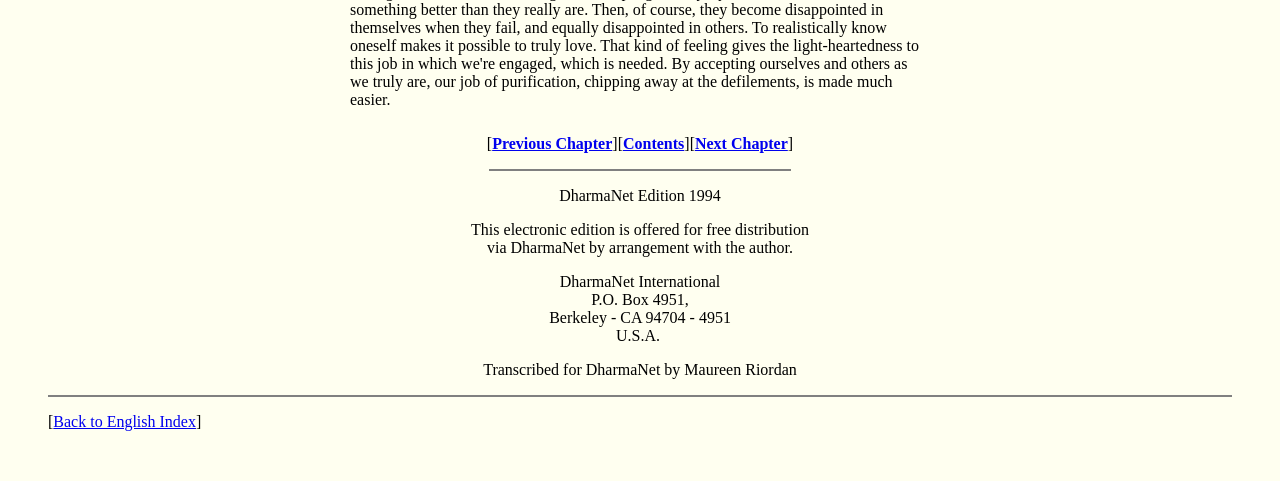Use the details in the image to answer the question thoroughly: 
Who transcribed the content for DharmaNet?

I searched for elements with text related to transcription and found the static text element 'Transcribed for DharmaNet by Maureen Riordan' at coordinates [0.378, 0.75, 0.622, 0.785]. This suggests that Maureen Riordan is the person who transcribed the content for DharmaNet.